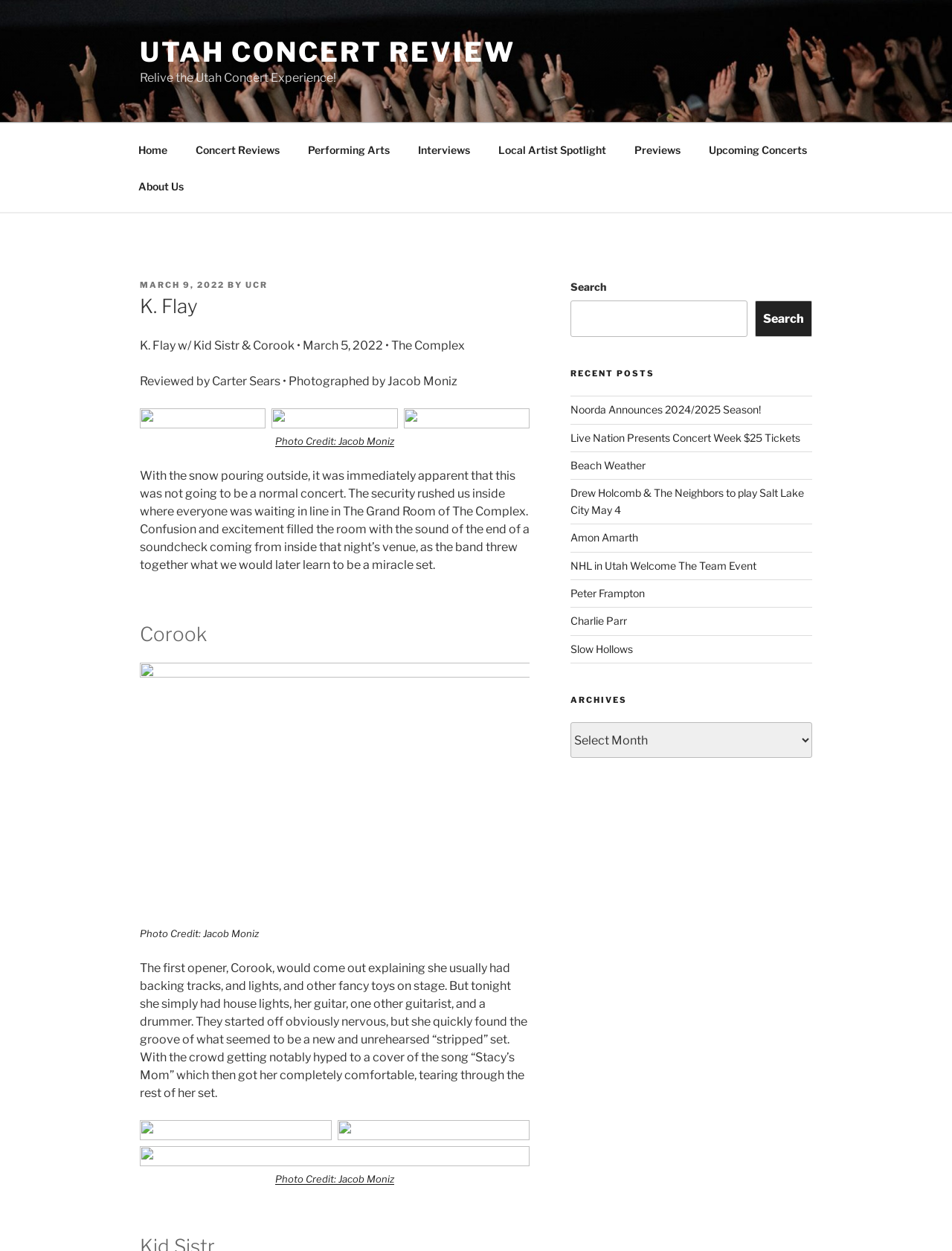Pinpoint the bounding box coordinates of the element to be clicked to execute the instruction: "Search for a concert review".

[0.599, 0.24, 0.785, 0.269]